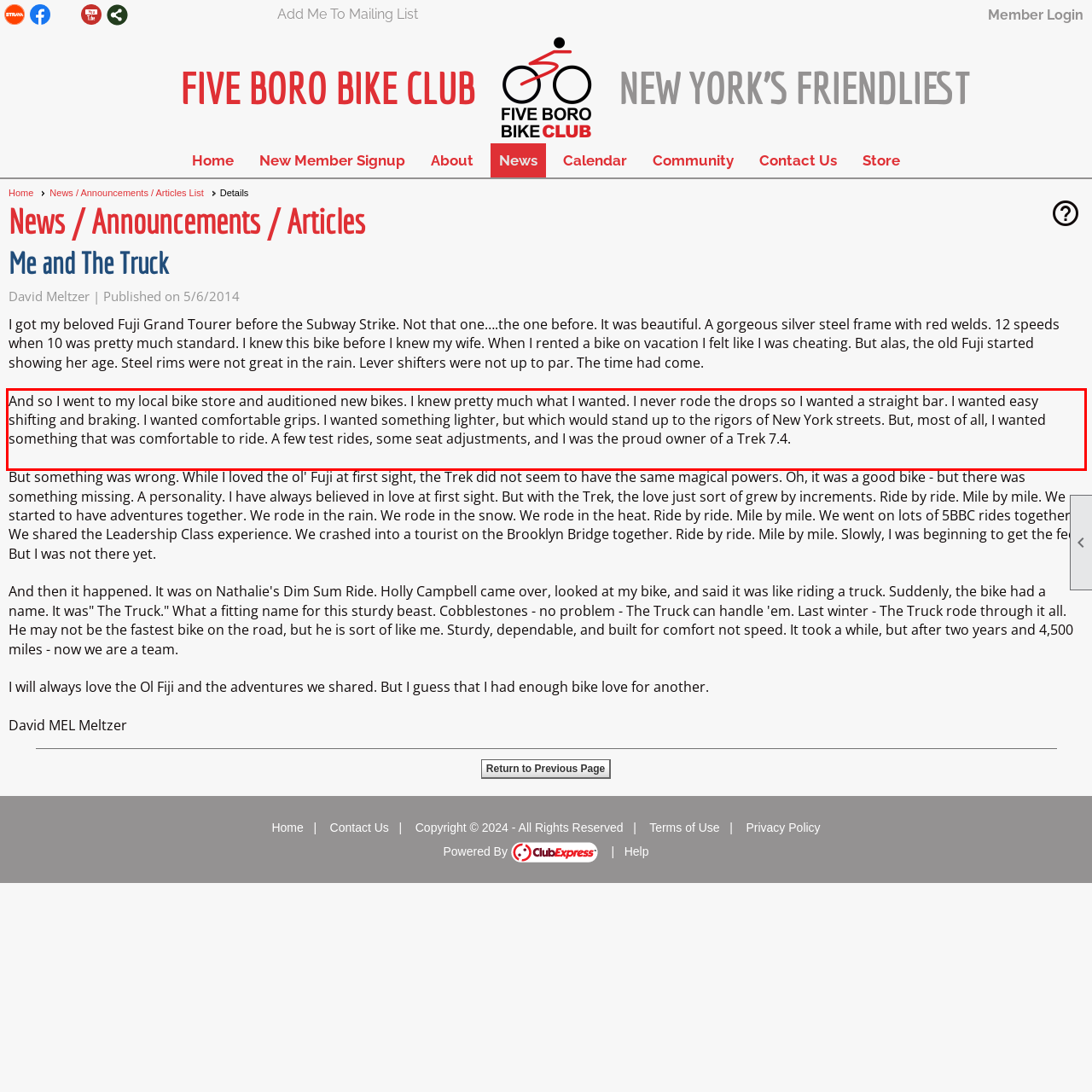Please extract the text content from the UI element enclosed by the red rectangle in the screenshot.

And so I went to my local bike store and auditioned new bikes. I knew pretty much what I wanted. I never rode the drops so I wanted a straight bar. I wanted easy shifting and braking. I wanted comfortable grips. I wanted something lighter, but which would stand up to the rigors of New York streets. But, most of all, I wanted something that was comfortable to ride. A few test rides, some seat adjustments, and I was the proud owner of a Trek 7.4.